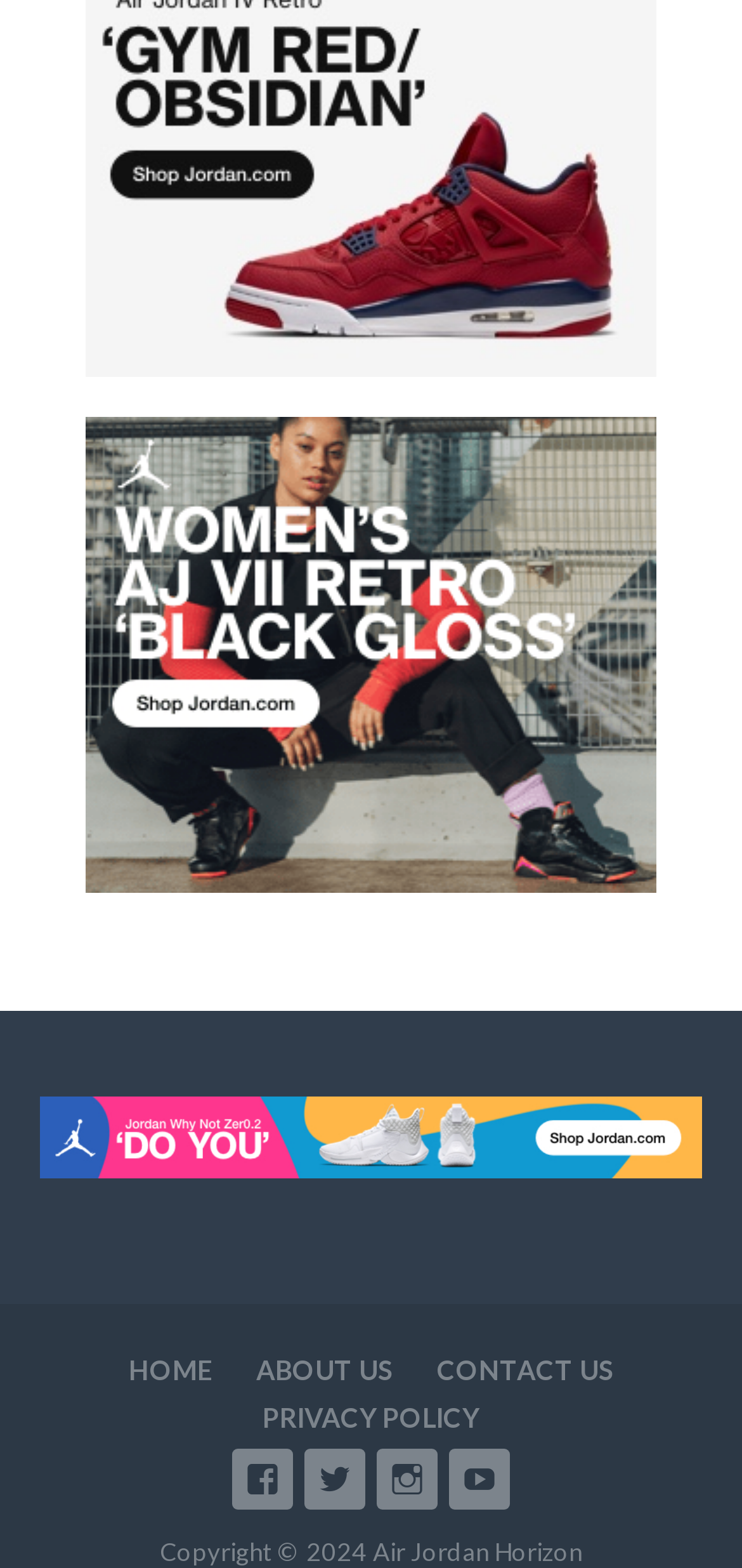Determine the bounding box coordinates of the clickable element to complete this instruction: "contact us". Provide the coordinates in the format of four float numbers between 0 and 1, [left, top, right, bottom].

[0.588, 0.863, 0.827, 0.883]